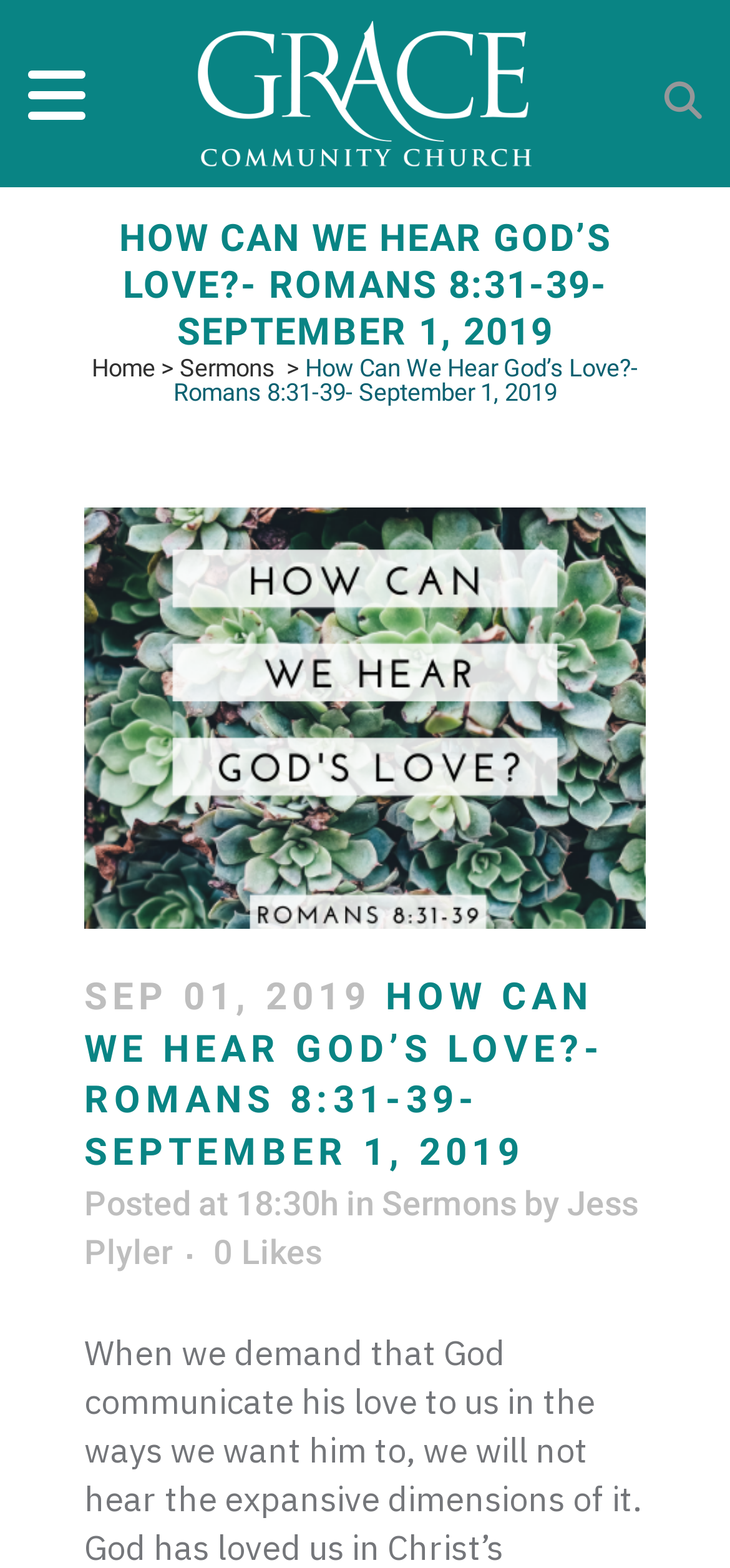Using the provided element description: "name="s" placeholder="Search"", determine the bounding box coordinates of the corresponding UI element in the screenshot.

[0.115, 0.086, 0.808, 0.108]